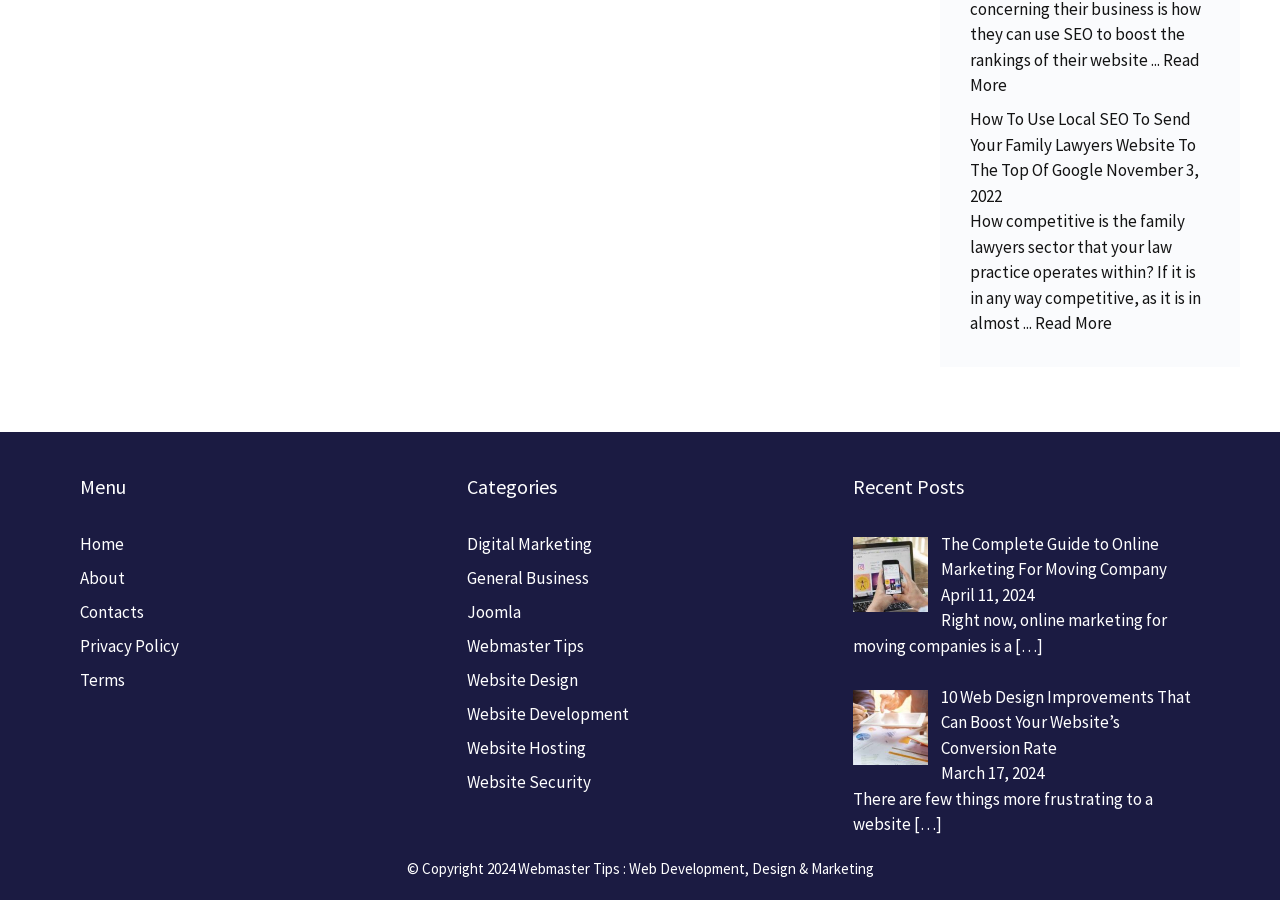Give a concise answer of one word or phrase to the question: 
What is the title of the first article in the 'Recent Posts' section?

The Complete Guide to Online Marketing For Moving Company